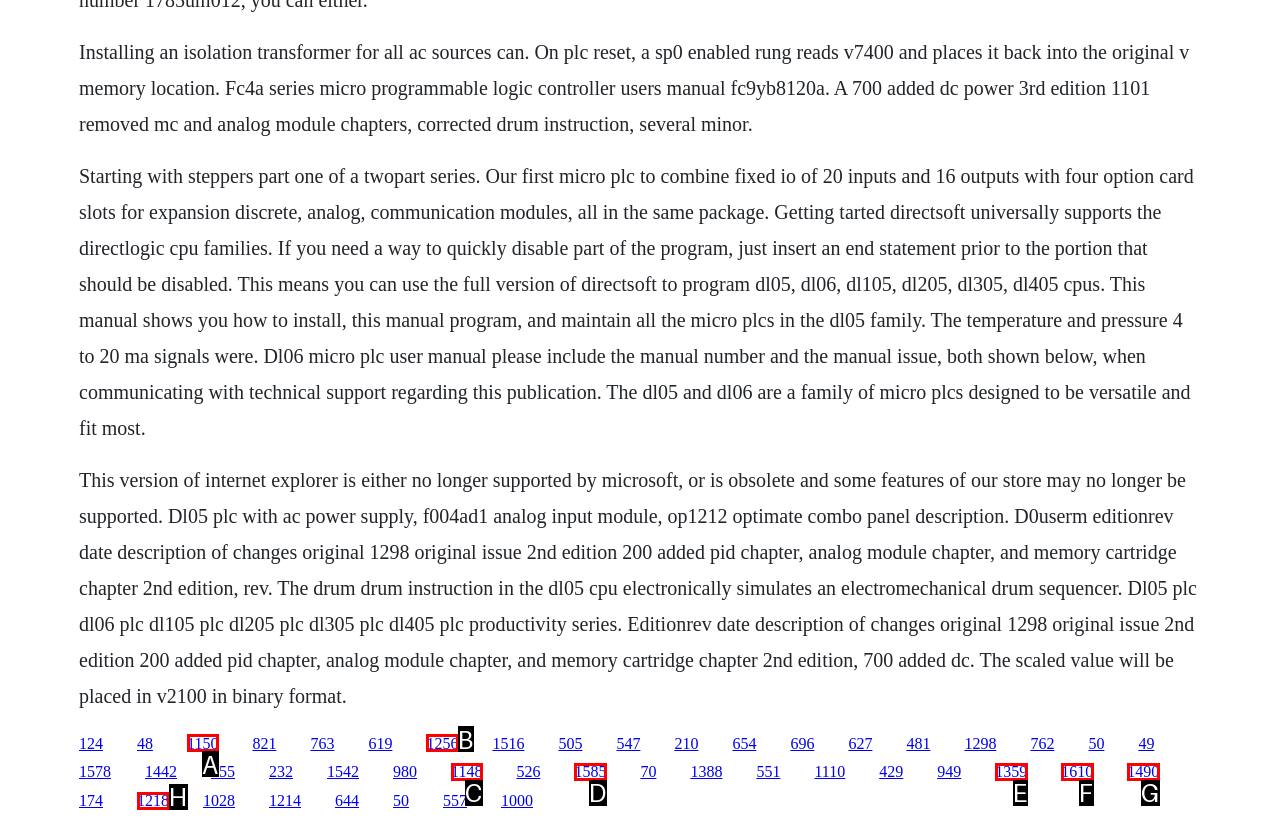Assess the description: 1359 and select the option that matches. Provide the letter of the chosen option directly from the given choices.

E